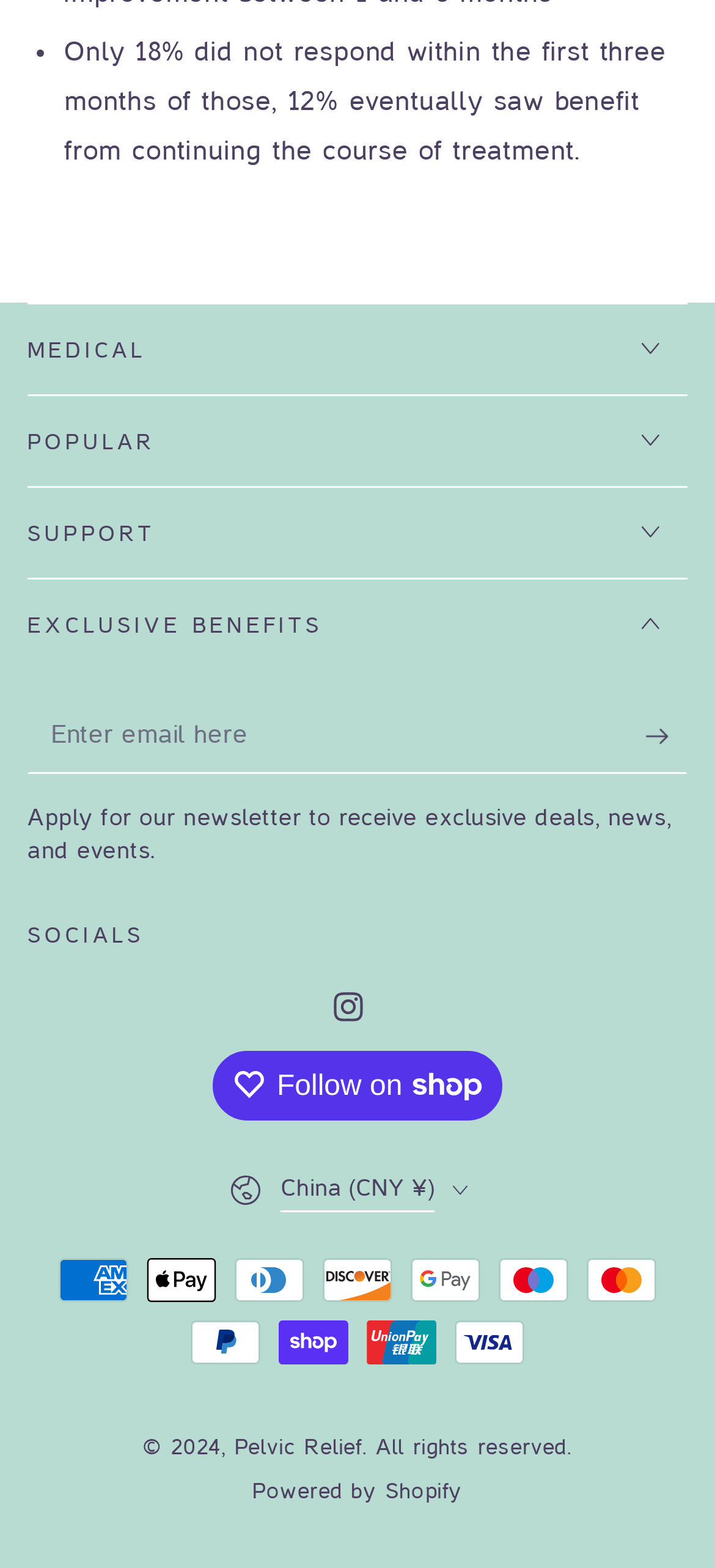Using the webpage screenshot, find the UI element described by Pelvic Relief. Provide the bounding box coordinates in the format (top-left x, top-left y, bottom-right x, bottom-right y), ensuring all values are floating point numbers between 0 and 1.

[0.328, 0.915, 0.507, 0.929]